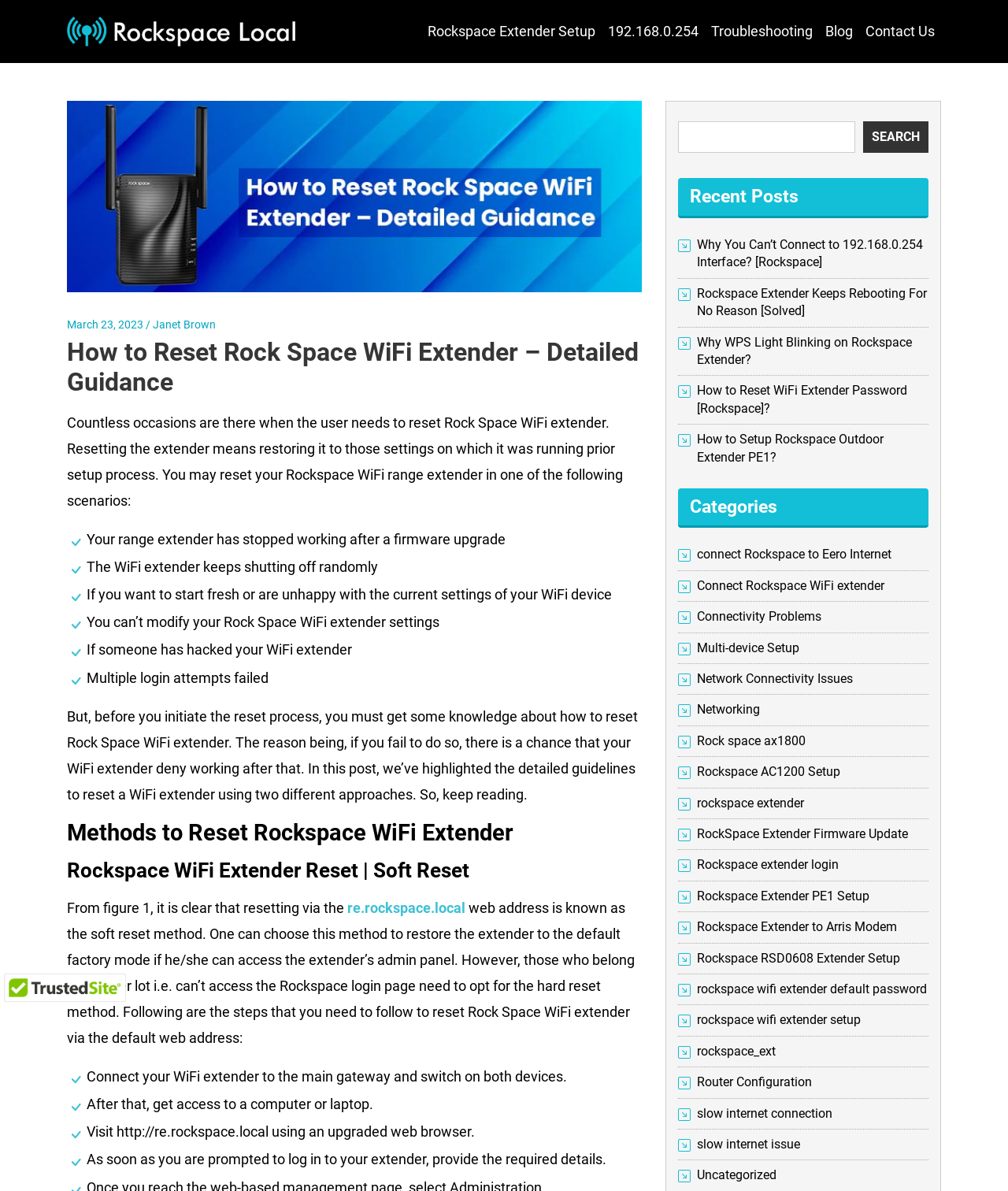What is the author's name of the article?
Could you answer the question with a detailed and thorough explanation?

The author's name, Janet Brown, is mentioned at the top of the webpage, along with the date March 23, 2023.